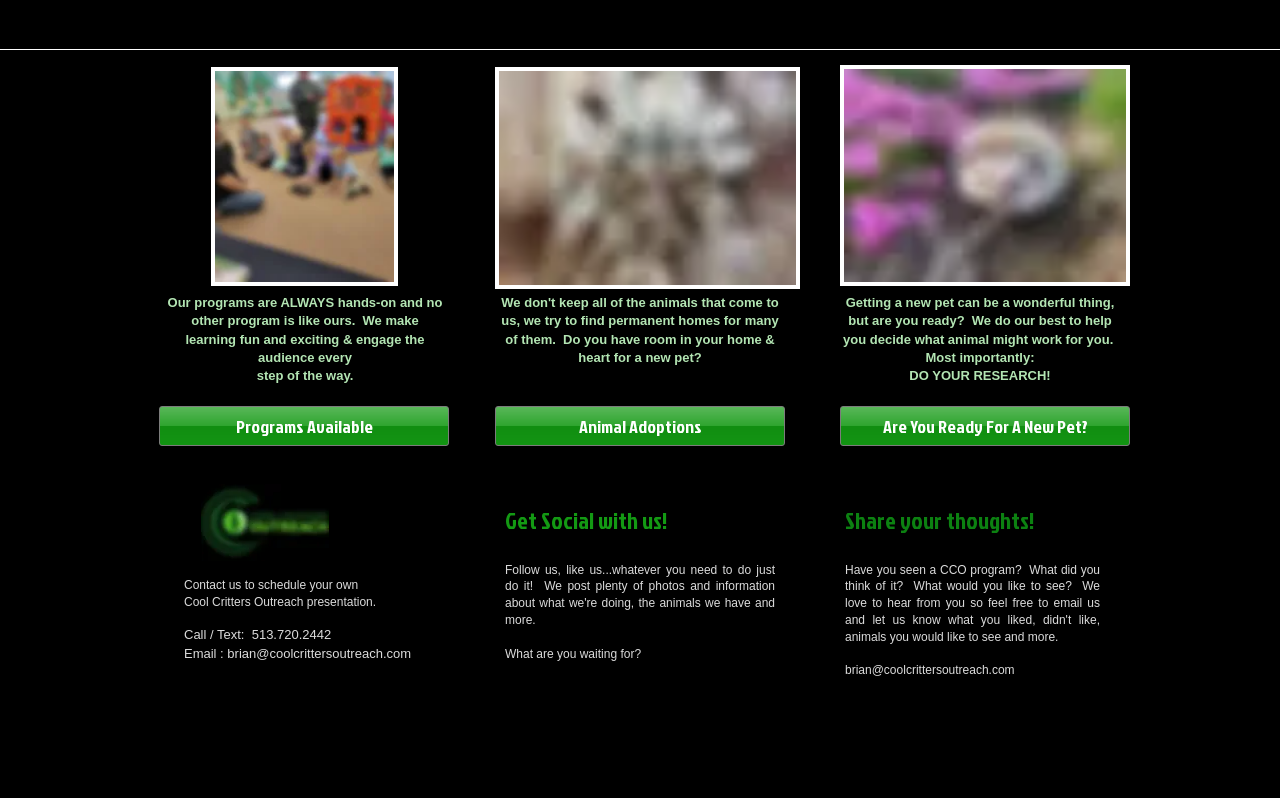What is the email address to contact the organization?
Please respond to the question thoroughly and include all relevant details.

I found this answer by looking at the text 'Email : brian@coolcrittersoutreach.com' which is located below the 'Contact us to schedule your own Cool Critters Outreach presentation.' text.